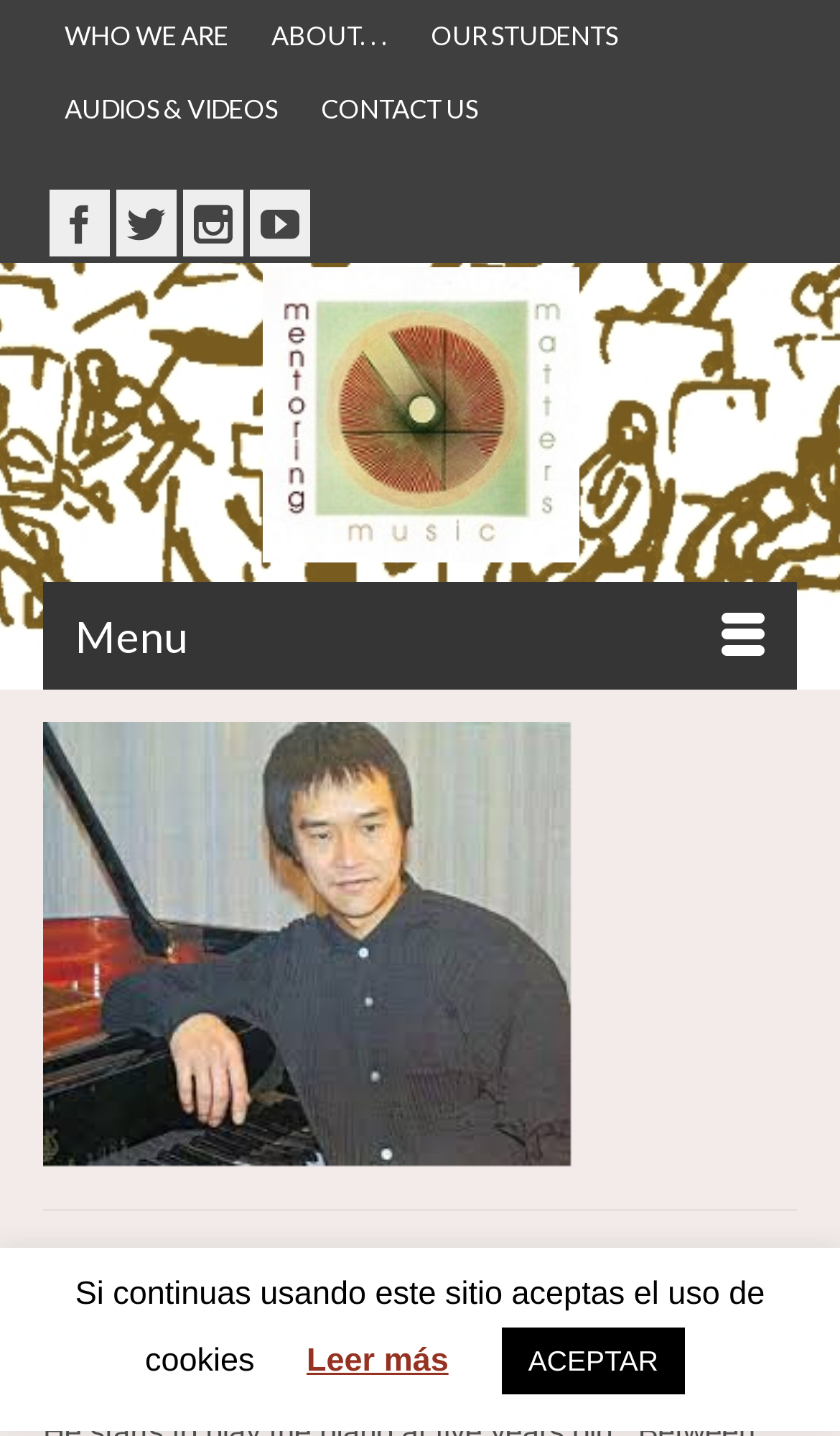Specify the bounding box coordinates of the area to click in order to follow the given instruction: "Open the menu."

[0.051, 0.406, 0.949, 0.481]